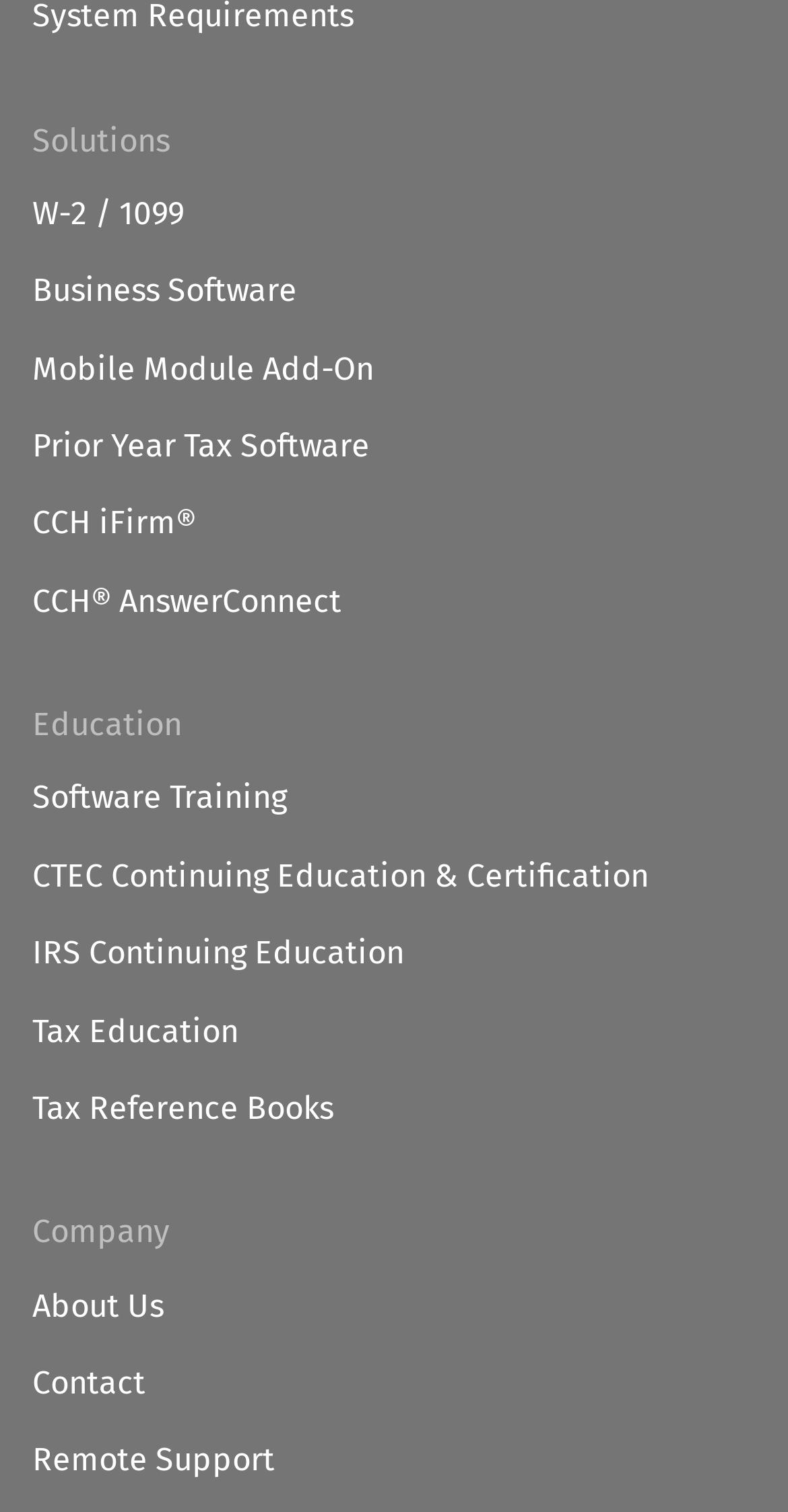What is the last company link?
Please utilize the information in the image to give a detailed response to the question.

The last company link is 'Remote Support', which is located at the bottom of the webpage, indicated by its y1 coordinate being 0.951.